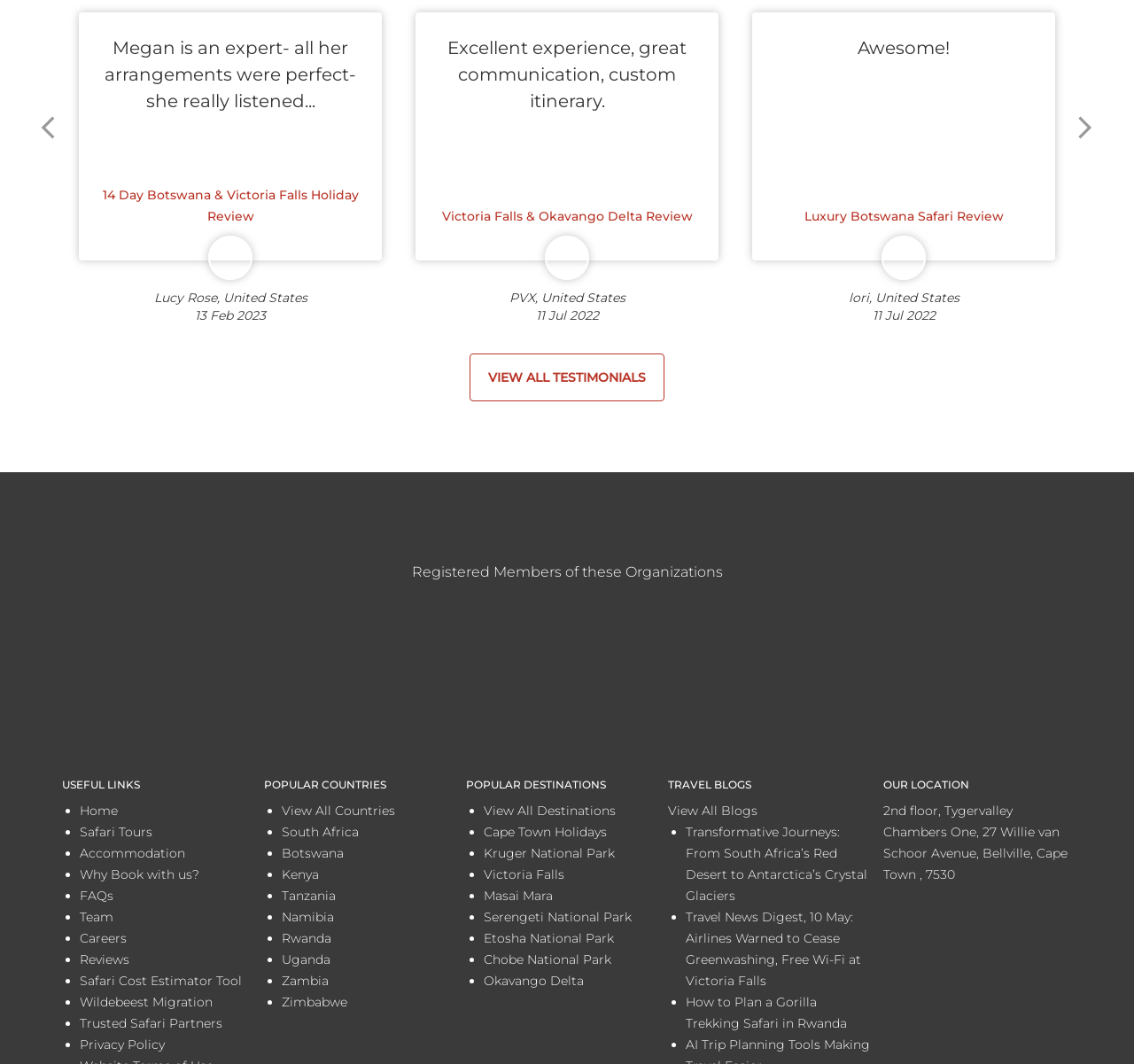Answer the question with a single word or phrase: 
How many images are there in the first row?

6